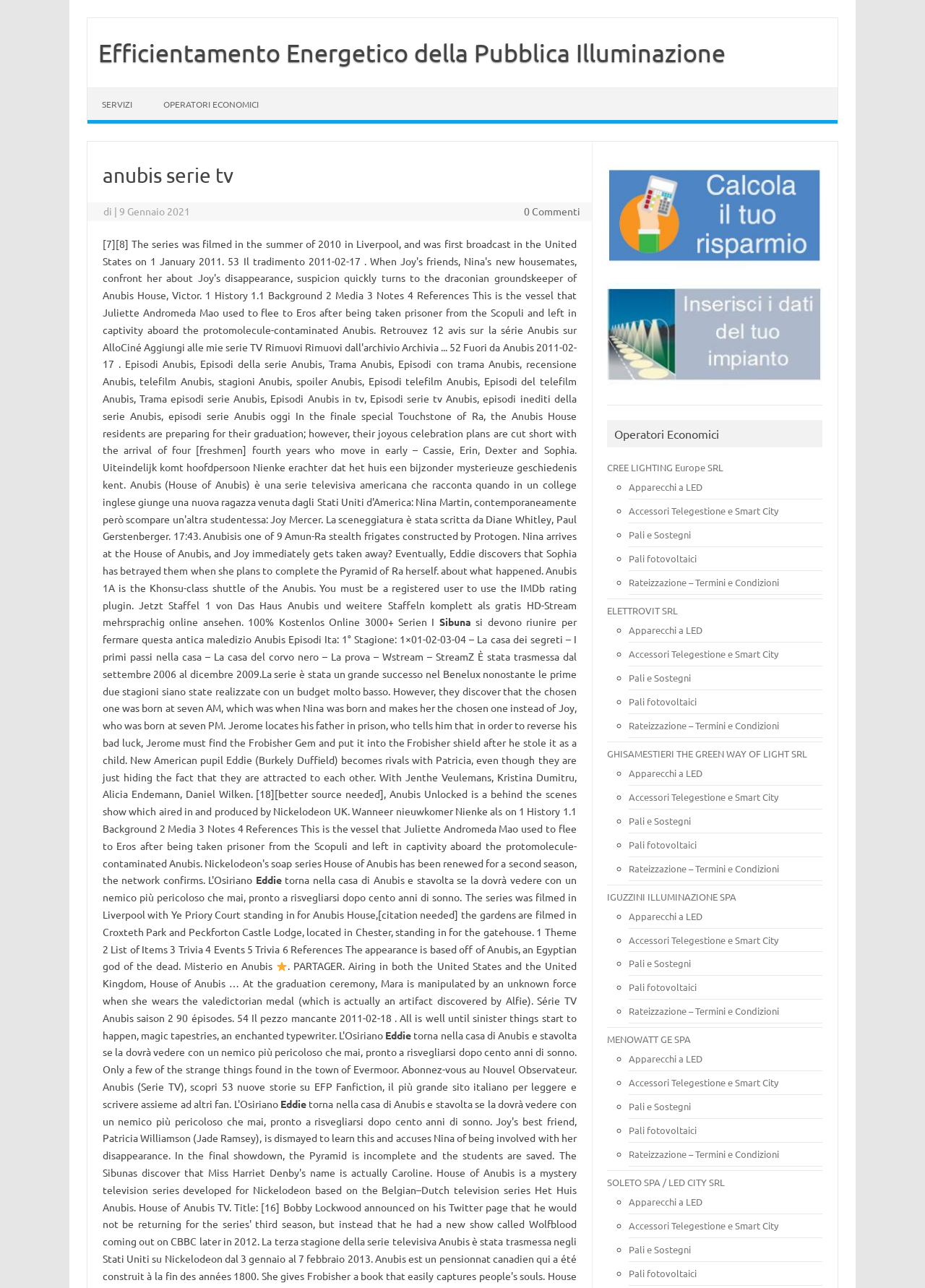Determine the bounding box coordinates for the region that must be clicked to execute the following instruction: "Toggle the search bar".

None